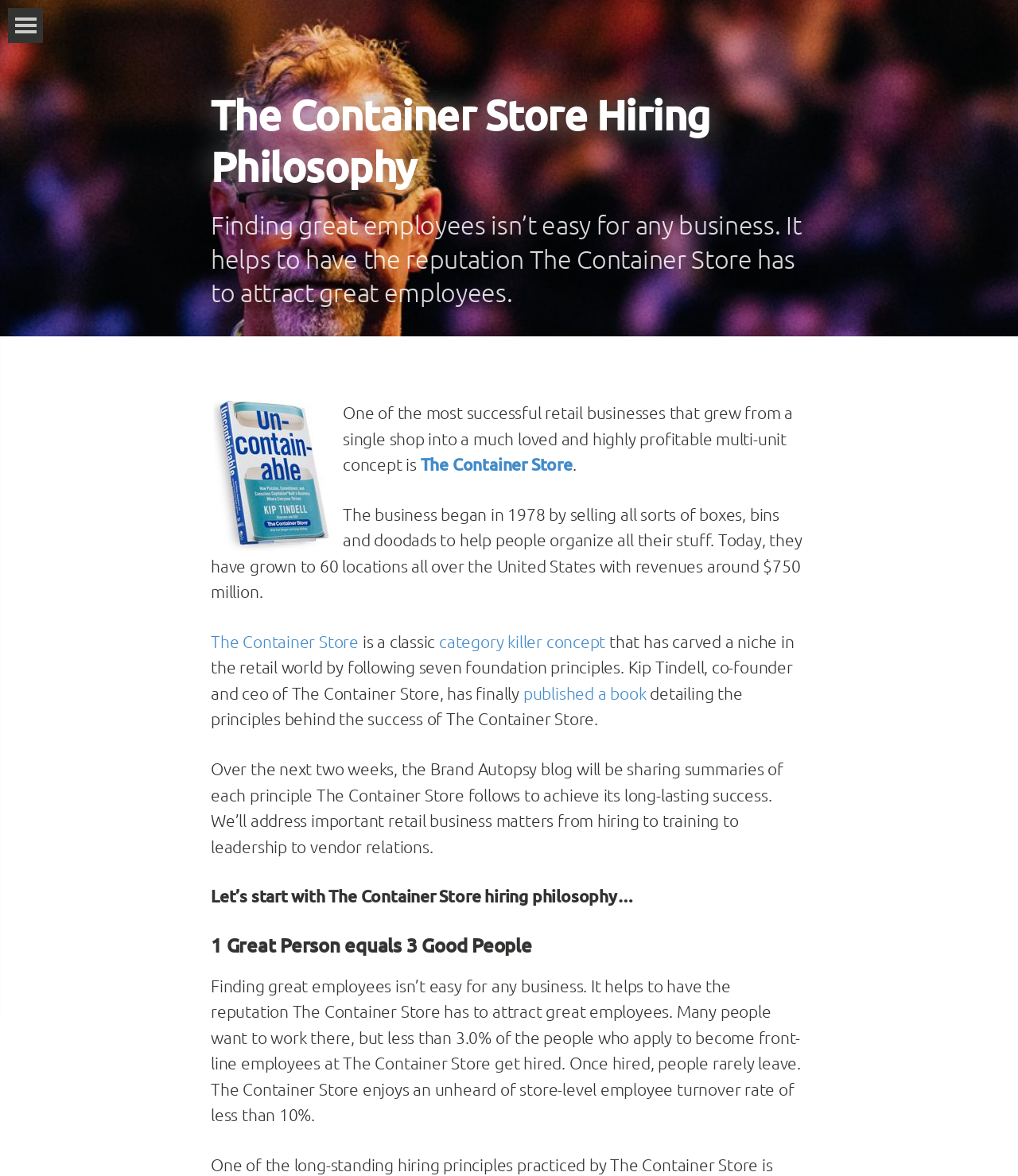What is the name of the book written by Kip Tindell?
Examine the screenshot and reply with a single word or phrase.

Not specified